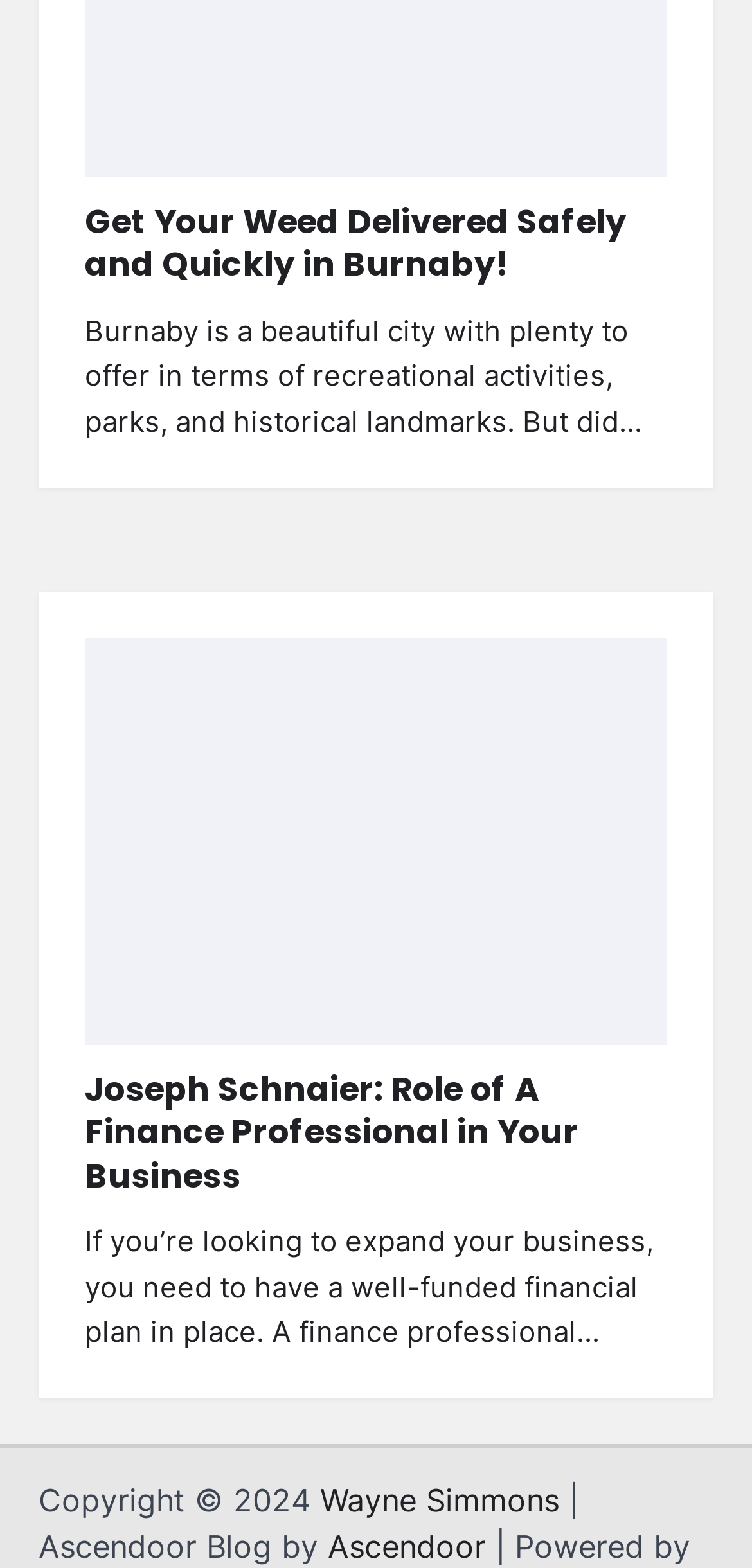What is the name of the blog?
Respond to the question with a well-detailed and thorough answer.

The footer section of the webpage mentions 'Ascendoor Blog by Wayne Simmons', indicating that the name of the blog is Ascendoor Blog.